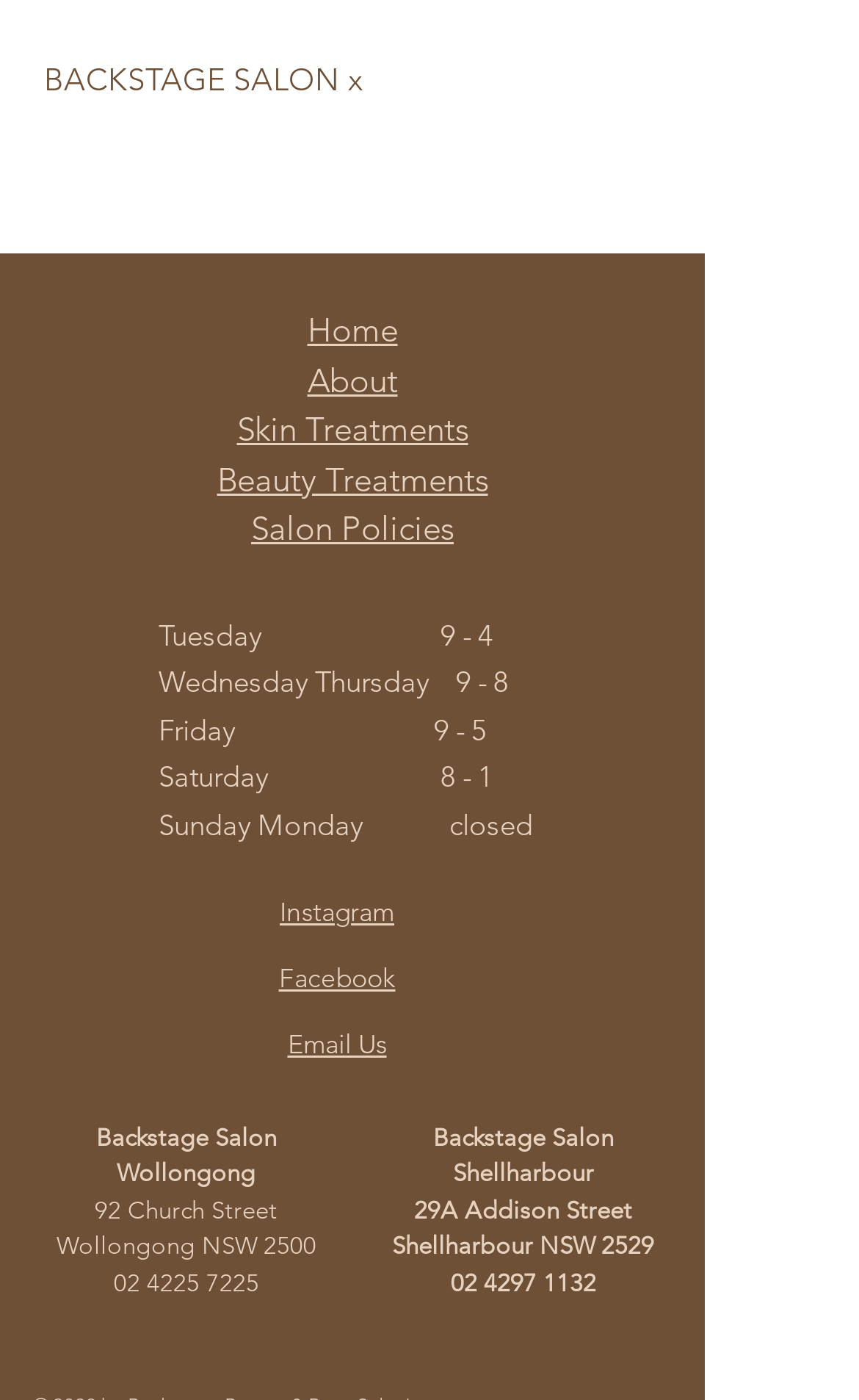Give a one-word or one-phrase response to the question: 
What are the business hours on Tuesday?

9 - 4